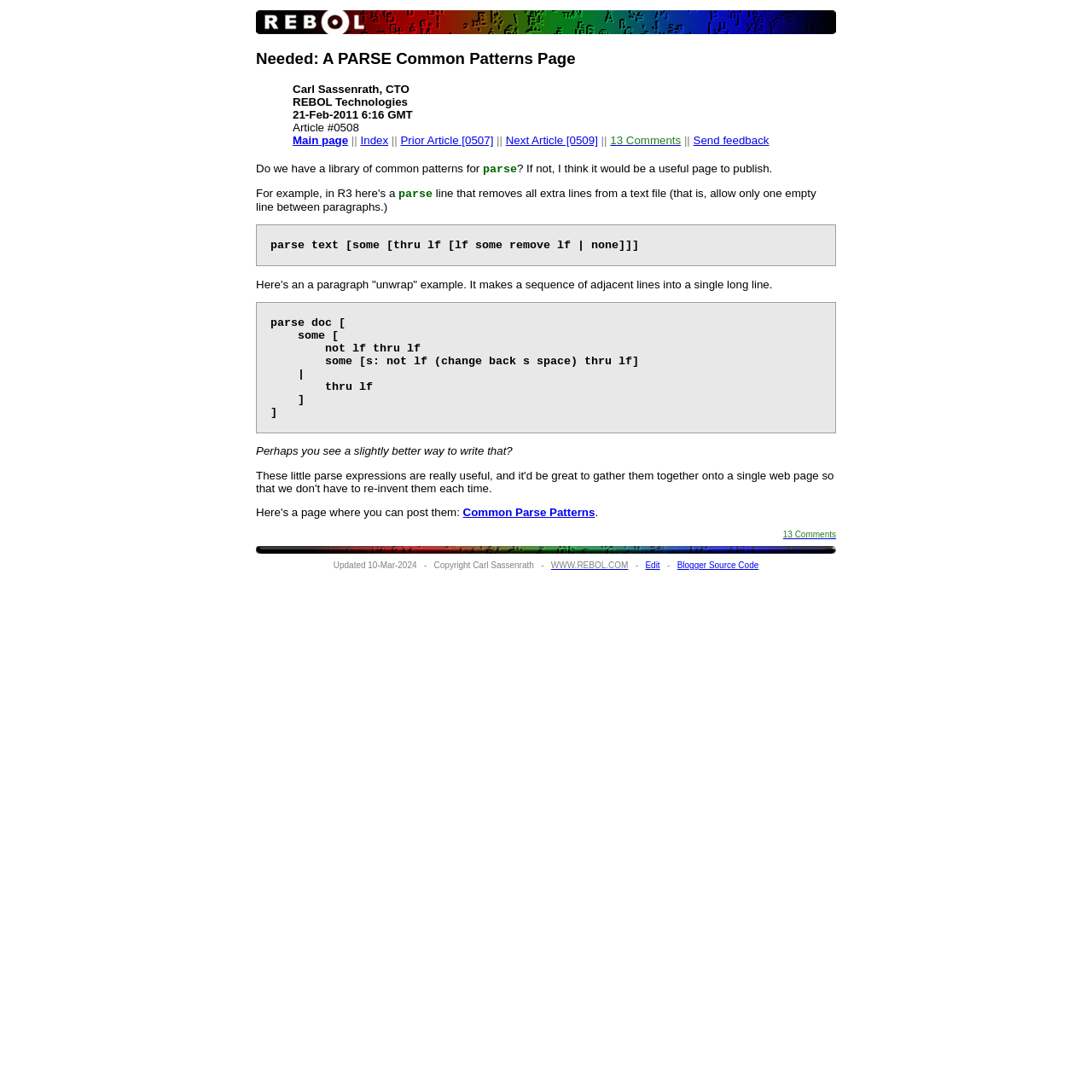Highlight the bounding box of the UI element that corresponds to this description: "Index".

[0.33, 0.123, 0.356, 0.135]